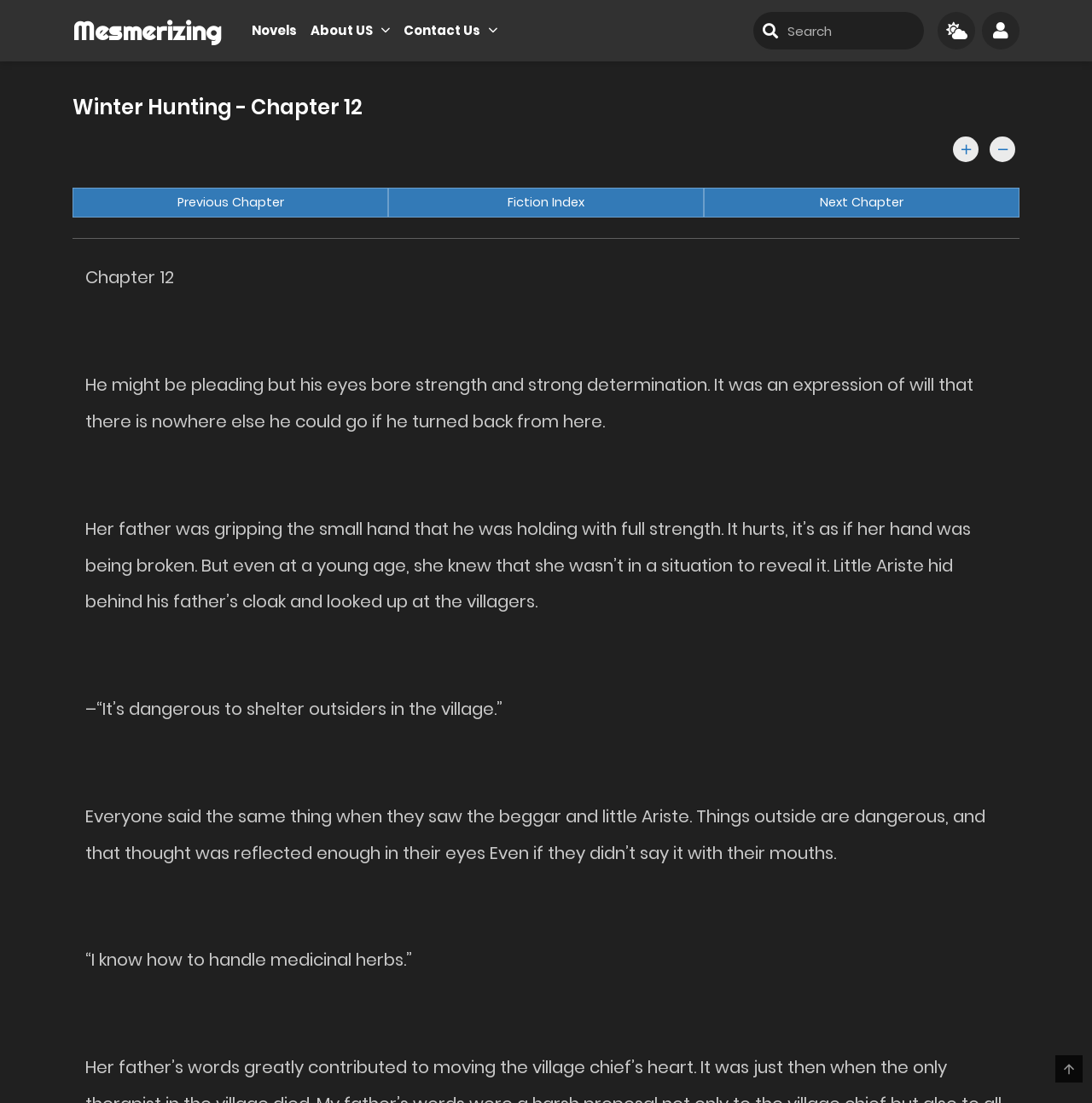Provide a single word or phrase answer to the question: 
How many links are present in the top navigation bar?

4